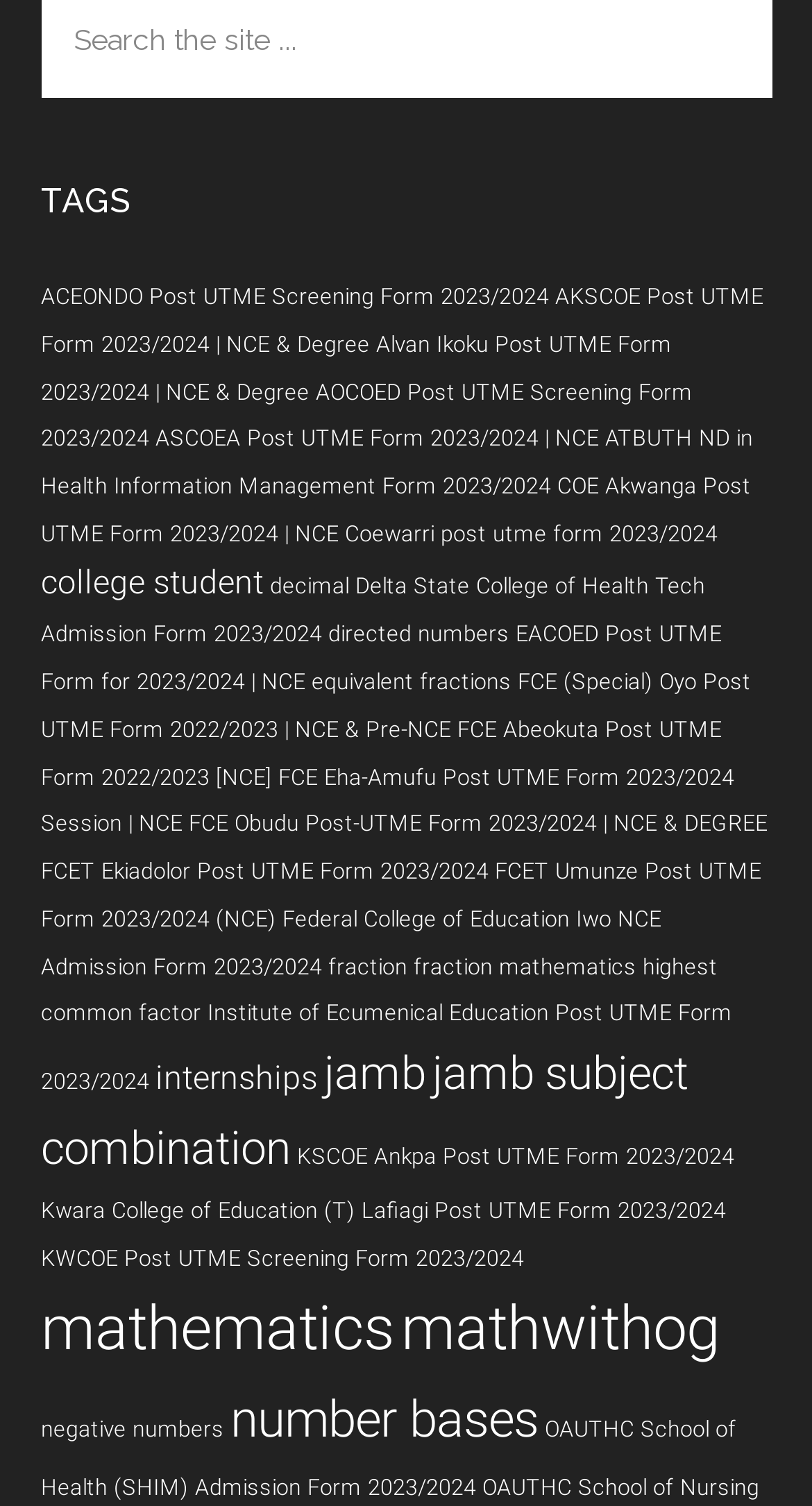Please find the bounding box coordinates of the section that needs to be clicked to achieve this instruction: "View Alvan Ikoku Post UTME Form 2023/2024".

[0.05, 0.22, 0.827, 0.269]